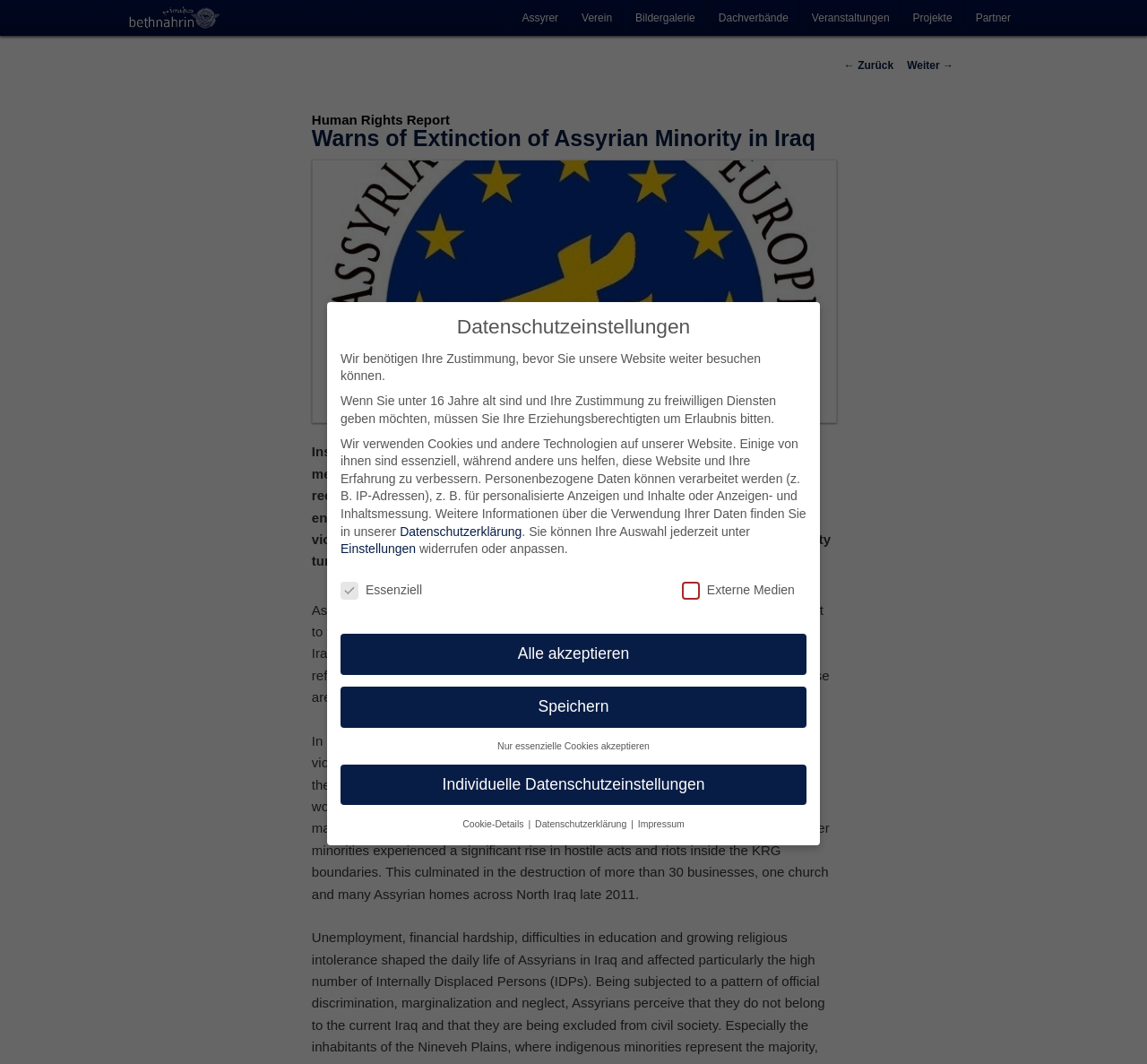Highlight the bounding box coordinates of the element that should be clicked to carry out the following instruction: "Click on the 'Assyrer' link". The coordinates must be given as four float numbers ranging from 0 to 1, i.e., [left, top, right, bottom].

[0.445, 0.0, 0.496, 0.034]